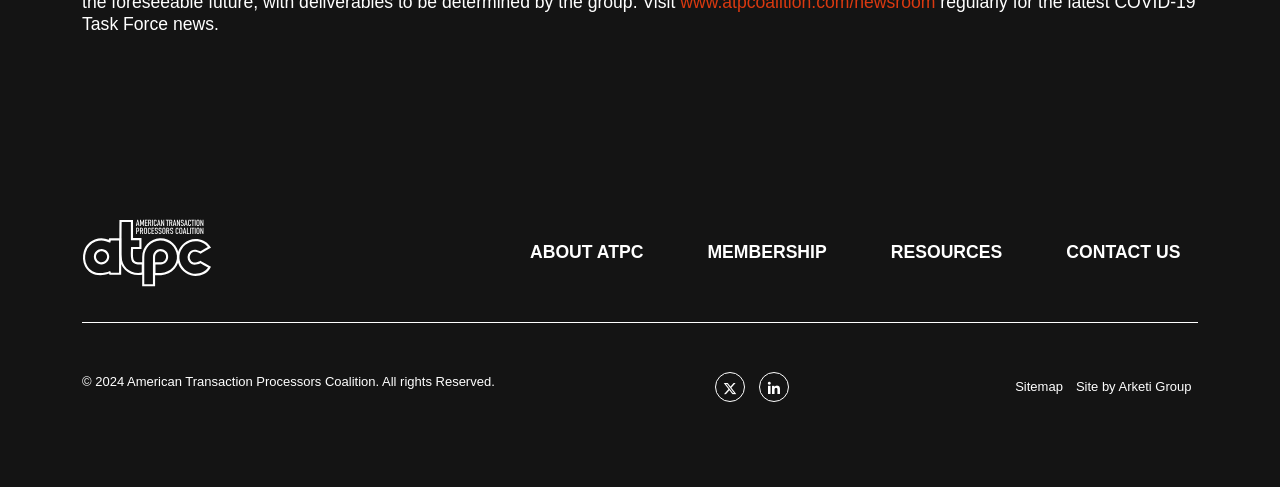What is the organization's name?
Please use the visual content to give a single word or phrase answer.

American Transaction Processors Coalition